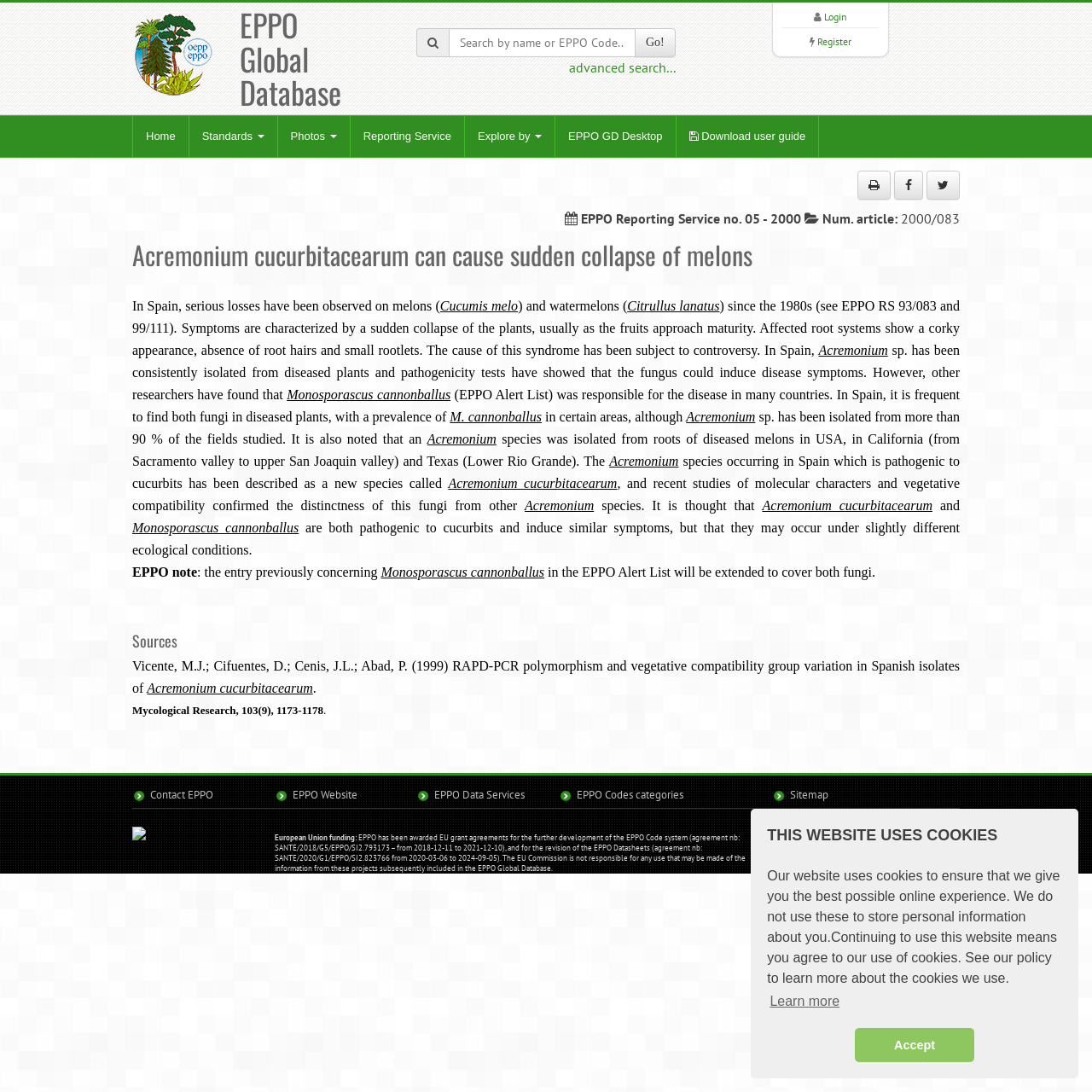What is the purpose of the cookie message?
Using the image as a reference, give an elaborate response to the question.

The cookie message is a dialog box that appears at the bottom of the webpage, which informs users that the website uses cookies to ensure the best possible online experience and asks users to agree to the use of cookies.